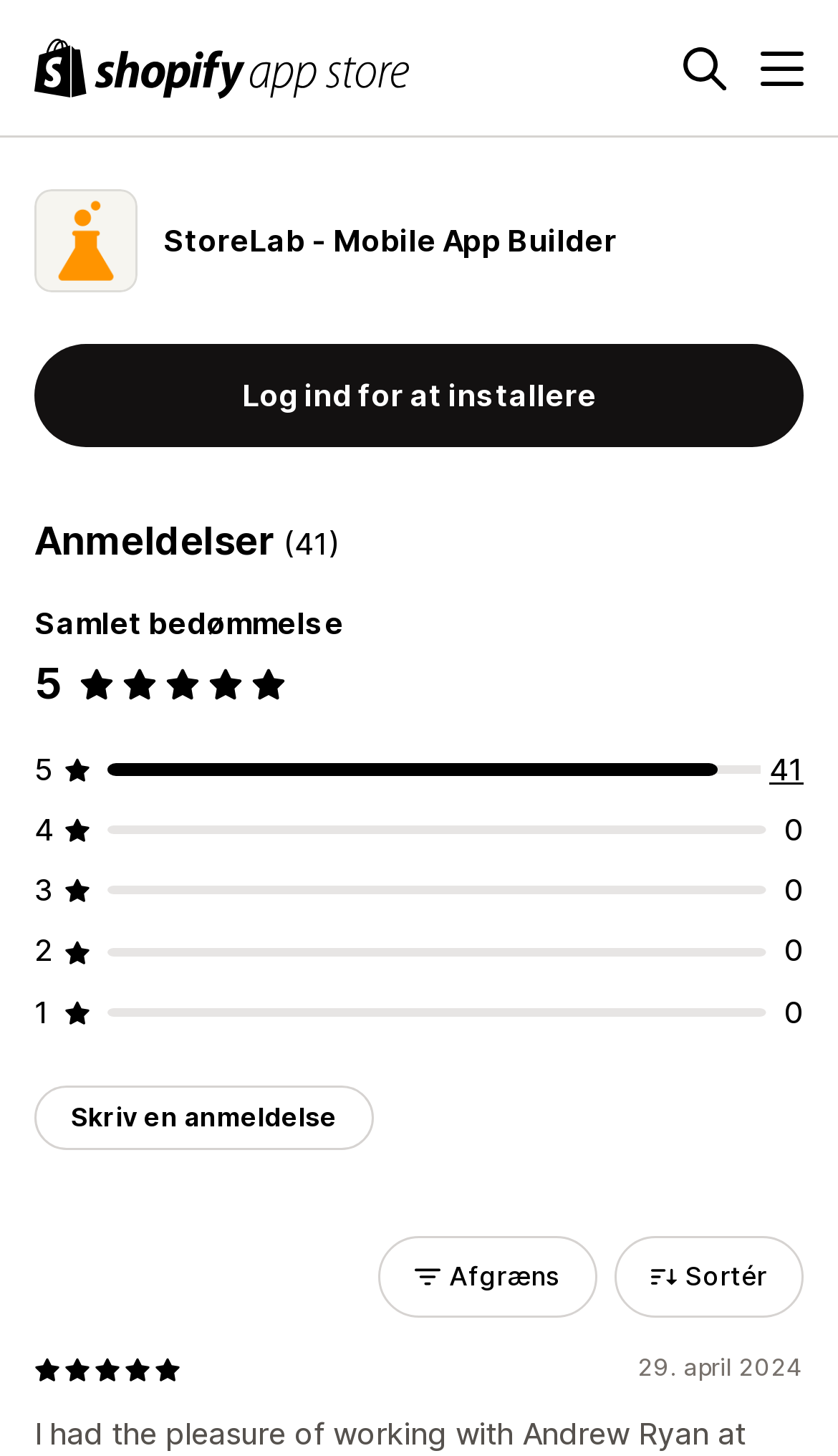Can you pinpoint the bounding box coordinates for the clickable element required for this instruction: "Install the StoreLab mobile app builder"? The coordinates should be four float numbers between 0 and 1, i.e., [left, top, right, bottom].

[0.041, 0.236, 0.959, 0.307]